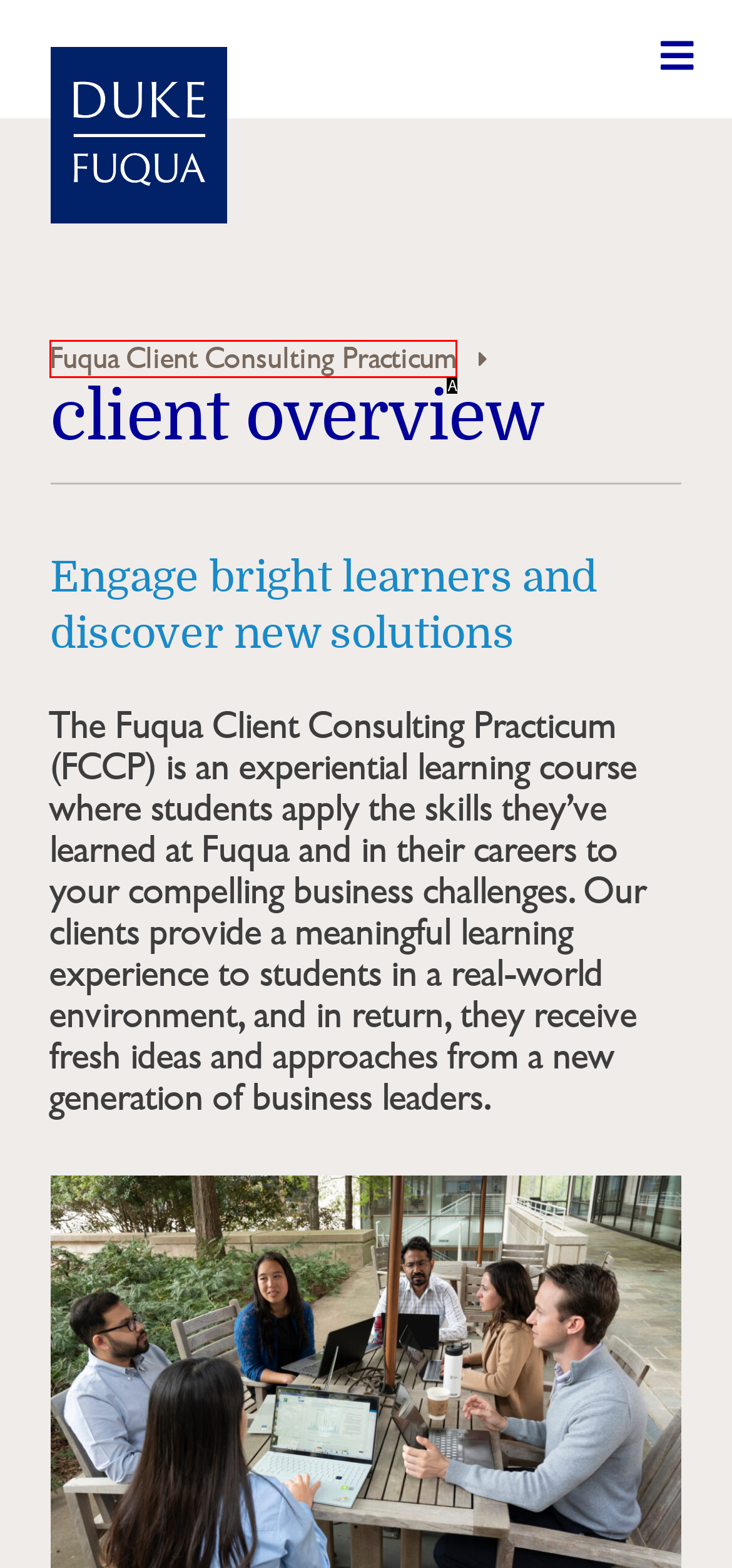Identify which HTML element aligns with the description: Fuqua Client Consulting Practicum
Answer using the letter of the correct choice from the options available.

A